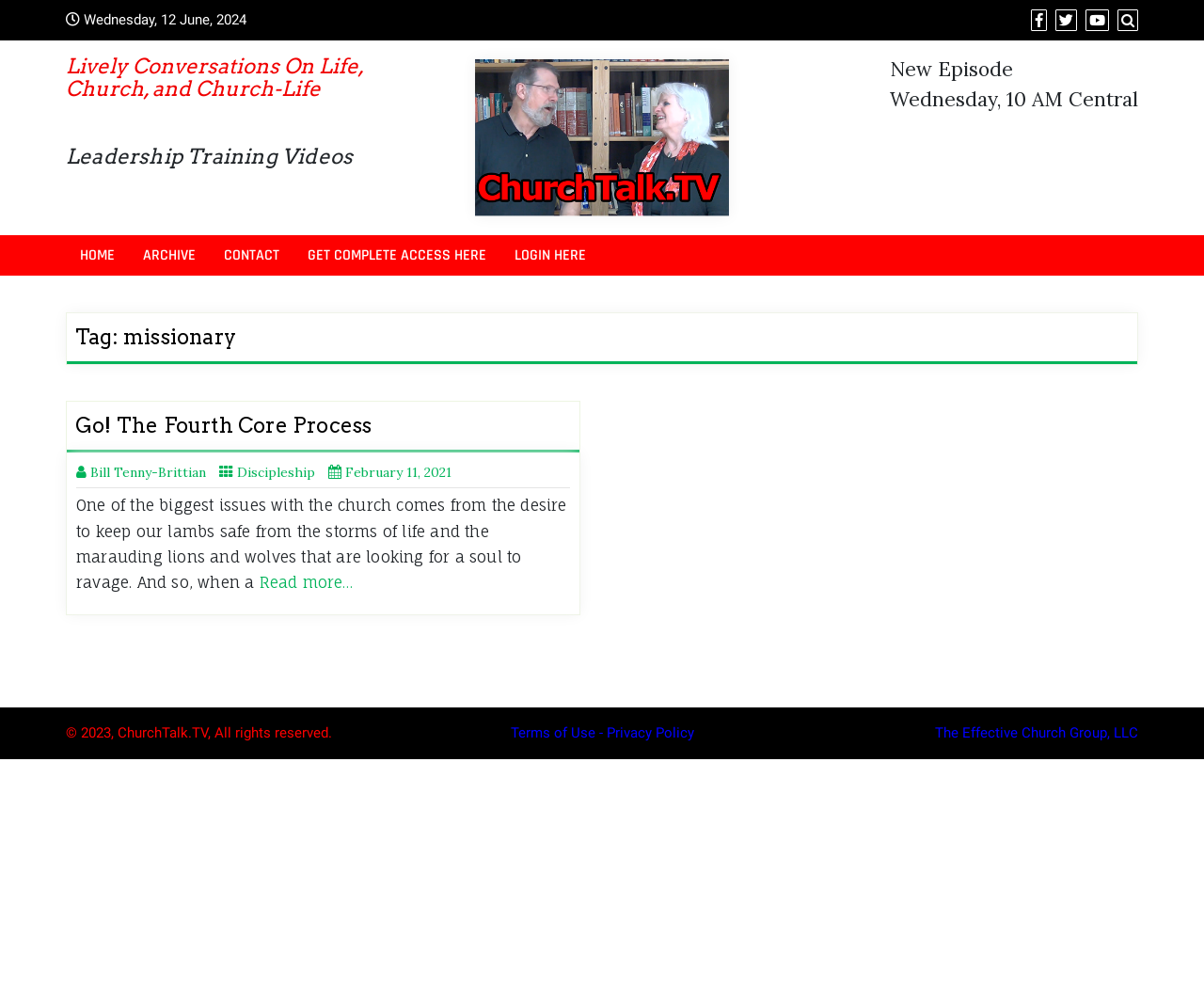What is the name of the website?
Examine the image closely and answer the question with as much detail as possible.

I found a link element with the content 'ChurchTalk.TV', which suggests that it is the name of the website.